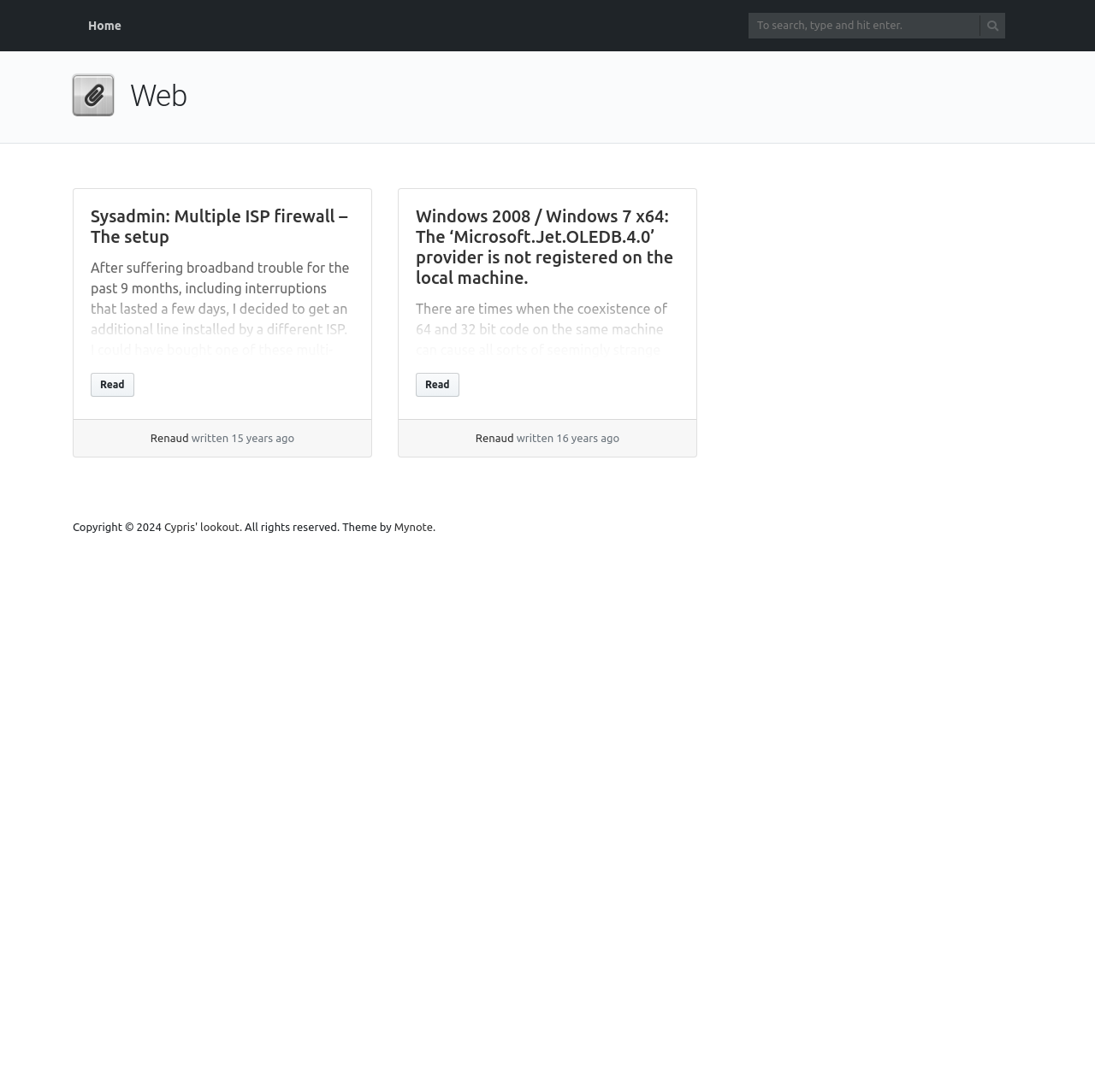From the element description: "Mynote", extract the bounding box coordinates of the UI element. The coordinates should be expressed as four float numbers between 0 and 1, in the order [left, top, right, bottom].

[0.36, 0.477, 0.395, 0.488]